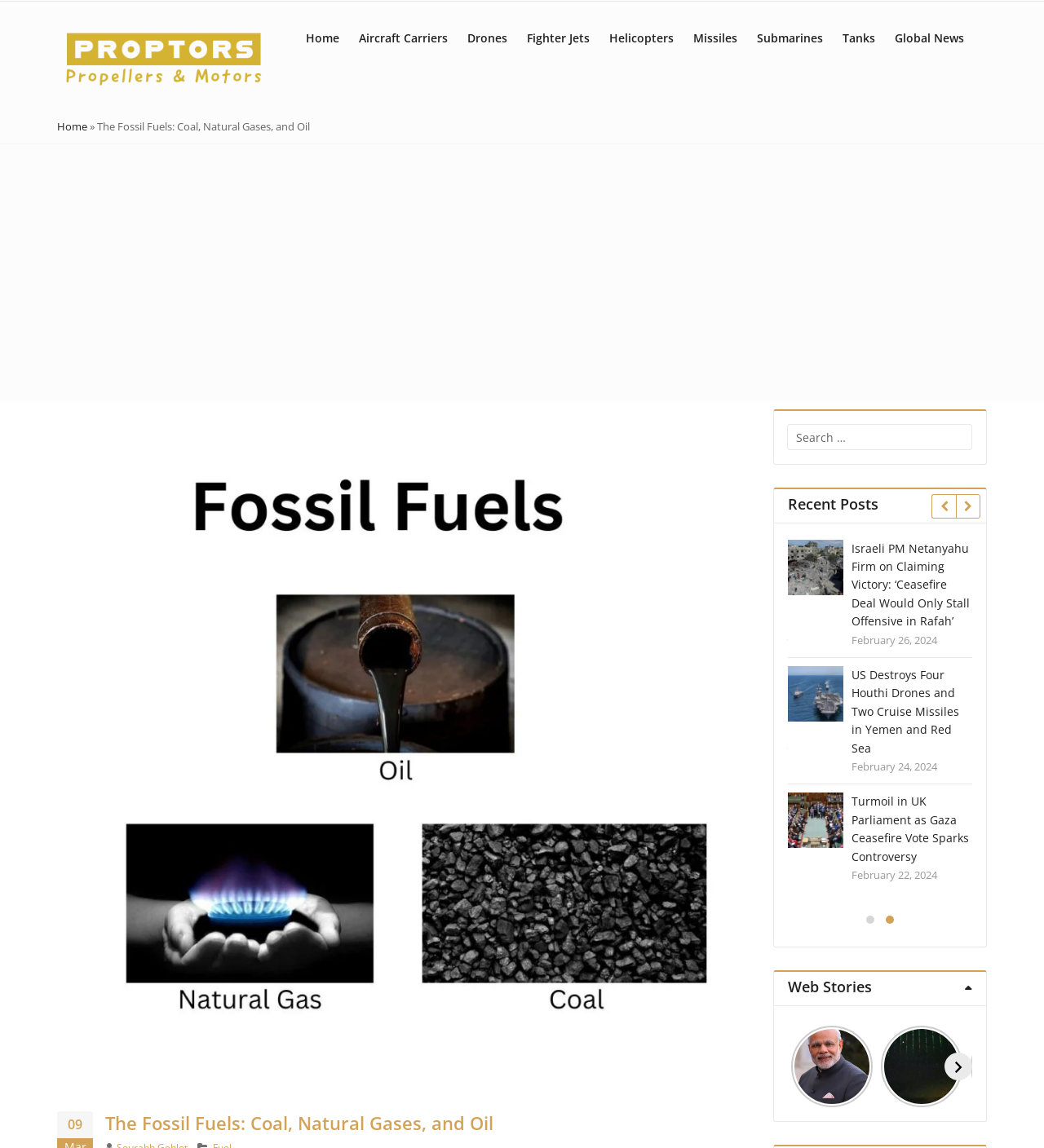Determine the title of the webpage and give its text content.

What are The Fossil Fuels?